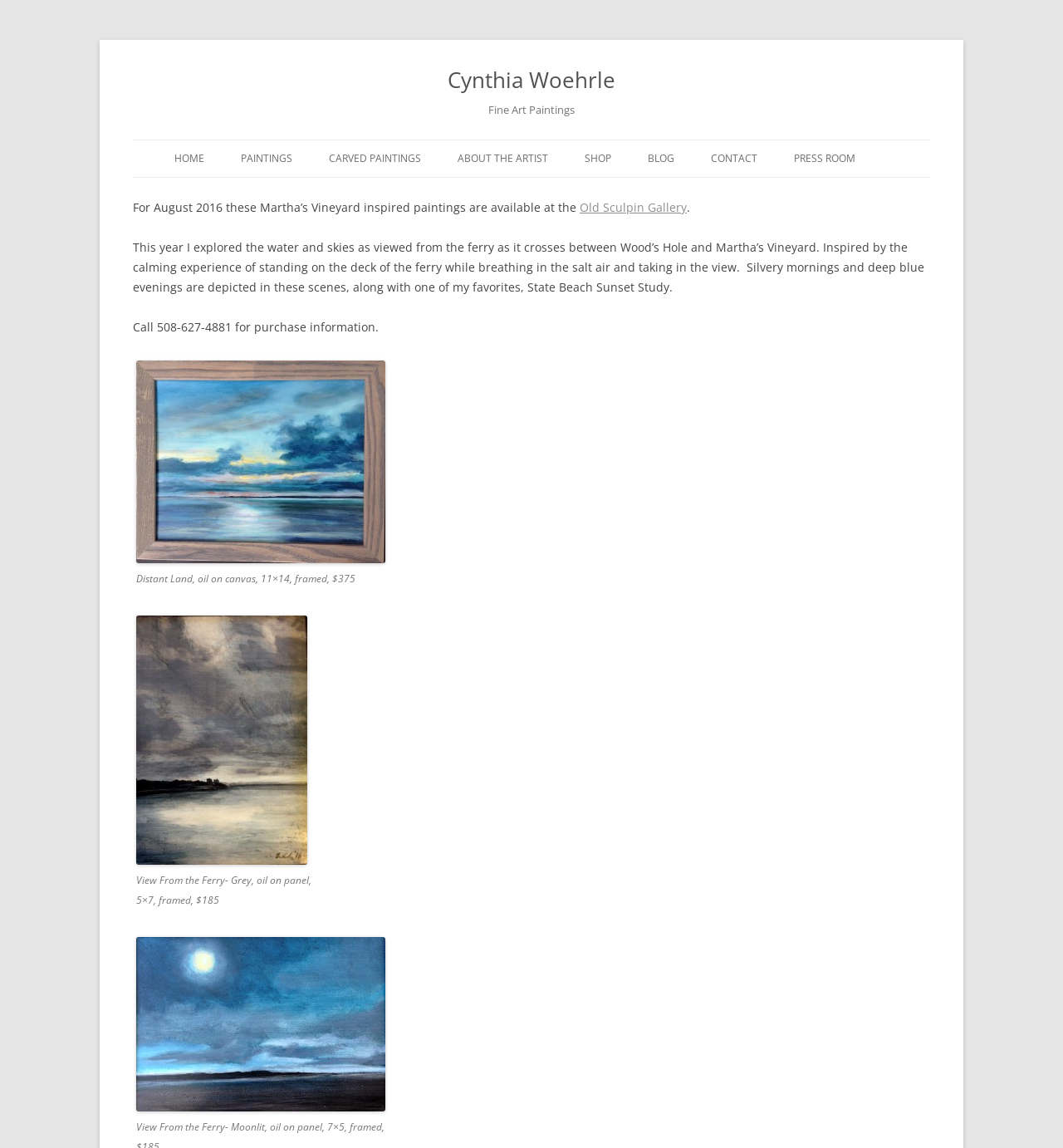Could you determine the bounding box coordinates of the clickable element to complete the instruction: "Contact the gallery"? Provide the coordinates as four float numbers between 0 and 1, i.e., [left, top, right, bottom].

[0.669, 0.122, 0.712, 0.154]